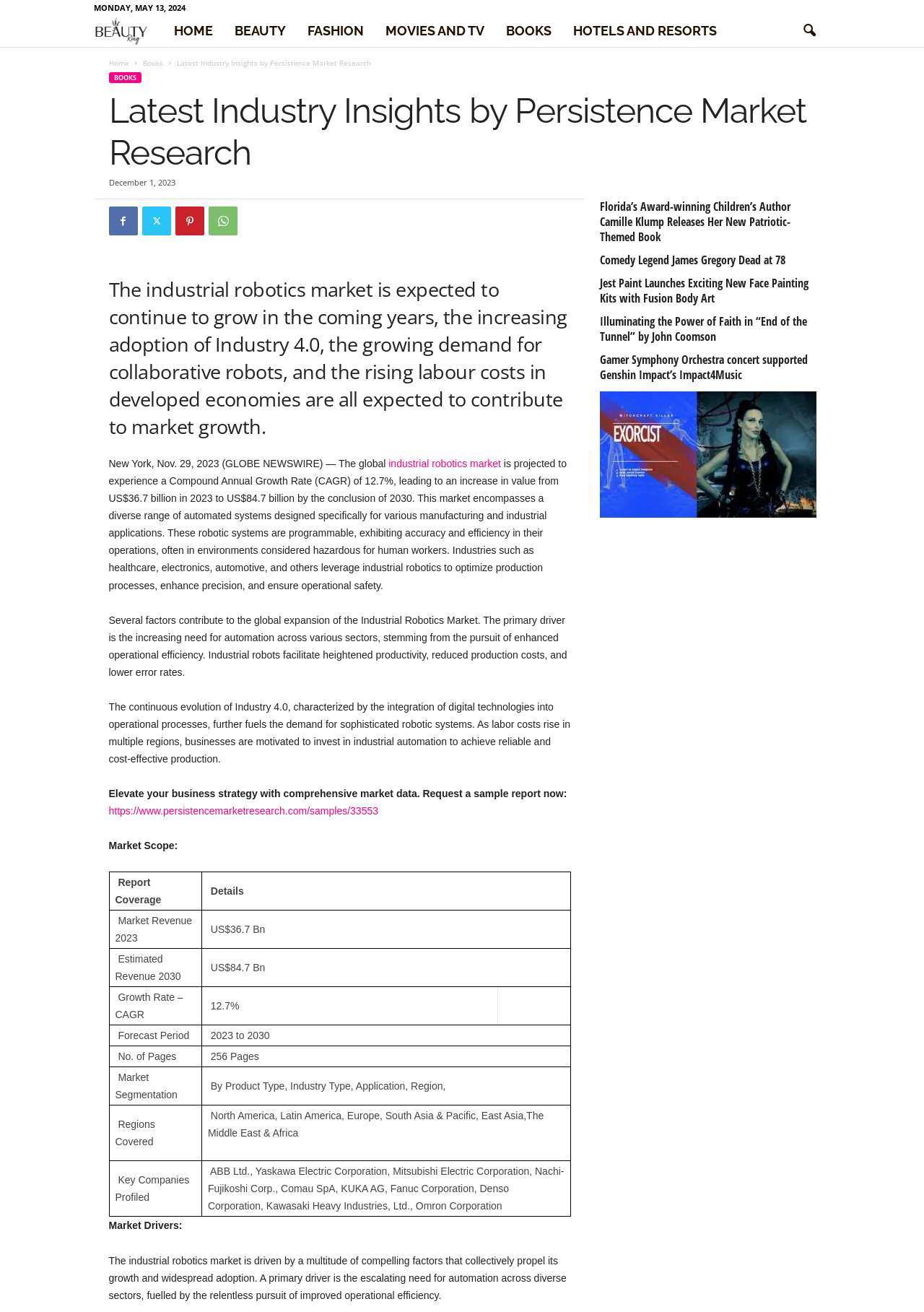Predict the bounding box coordinates for the UI element described as: "alt="exorcist comics"". The coordinates should be four float numbers between 0 and 1, presented as [left, top, right, bottom].

[0.649, 0.298, 0.883, 0.395]